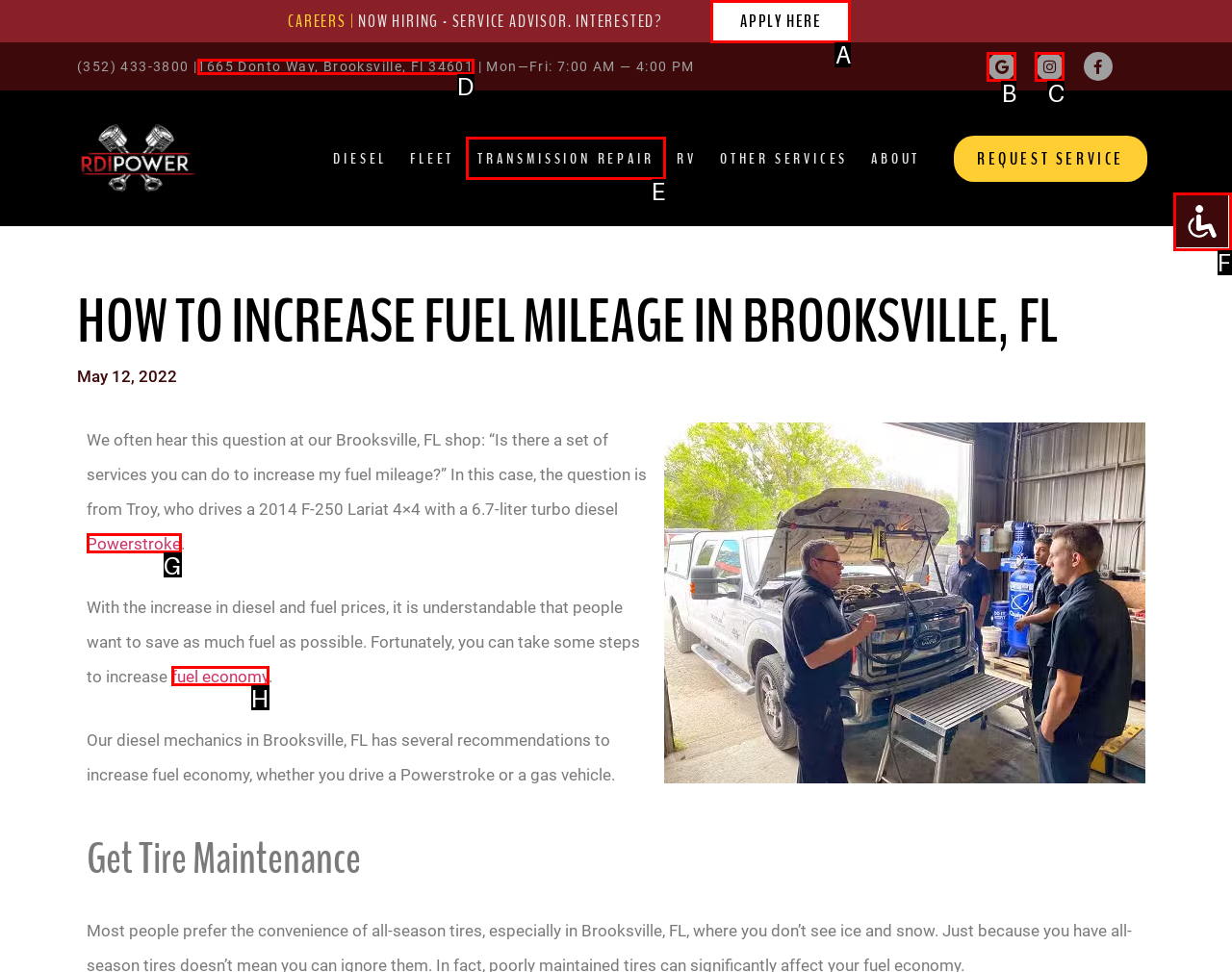Which option is described as follows: parent_node: Skip to content
Answer with the letter of the matching option directly.

F